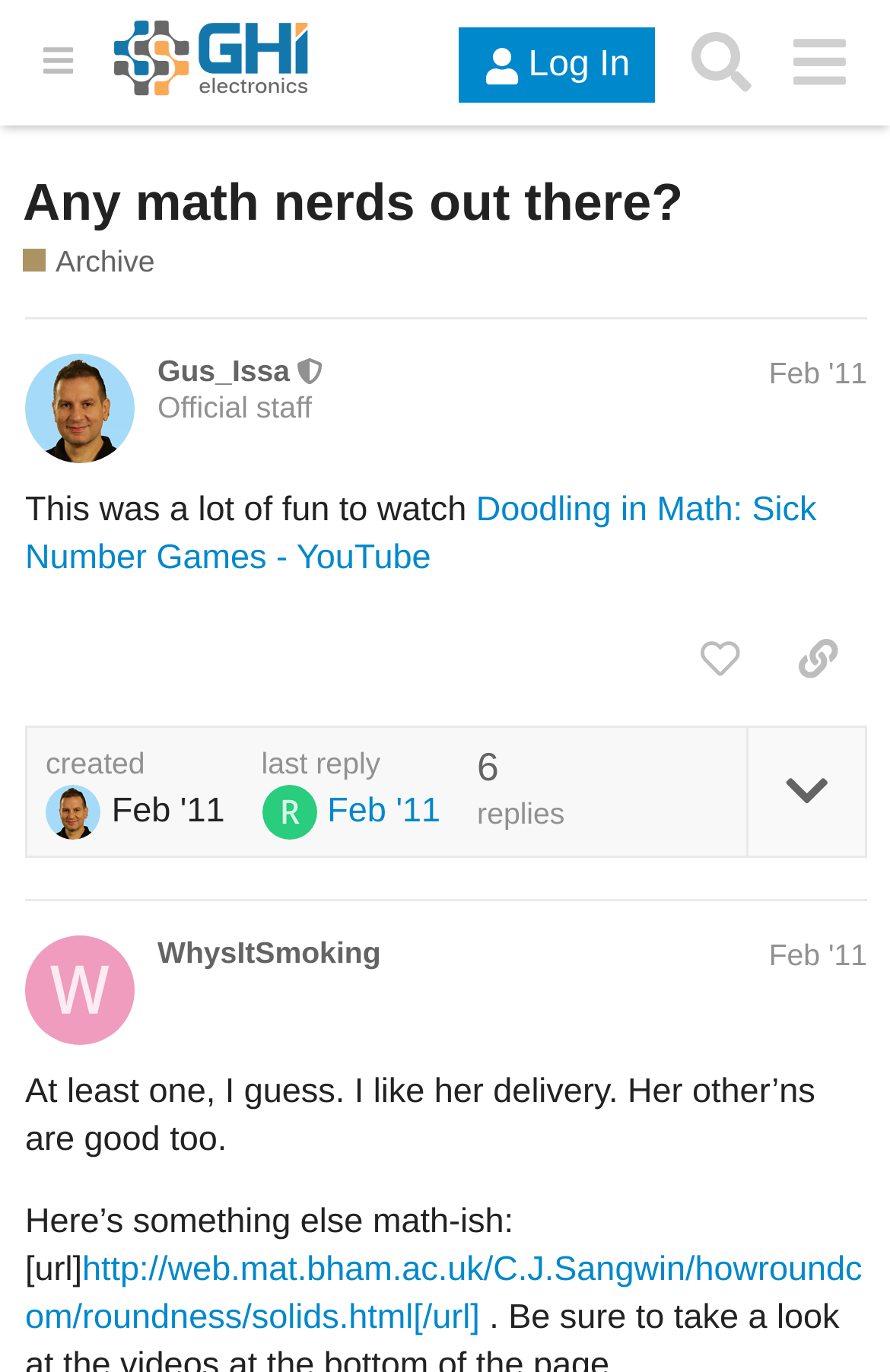Locate the bounding box coordinates of the element's region that should be clicked to carry out the following instruction: "Watch the YouTube video Doodling in Math: Sick Number Games". The coordinates need to be four float numbers between 0 and 1, i.e., [left, top, right, bottom].

[0.028, 0.358, 0.918, 0.421]